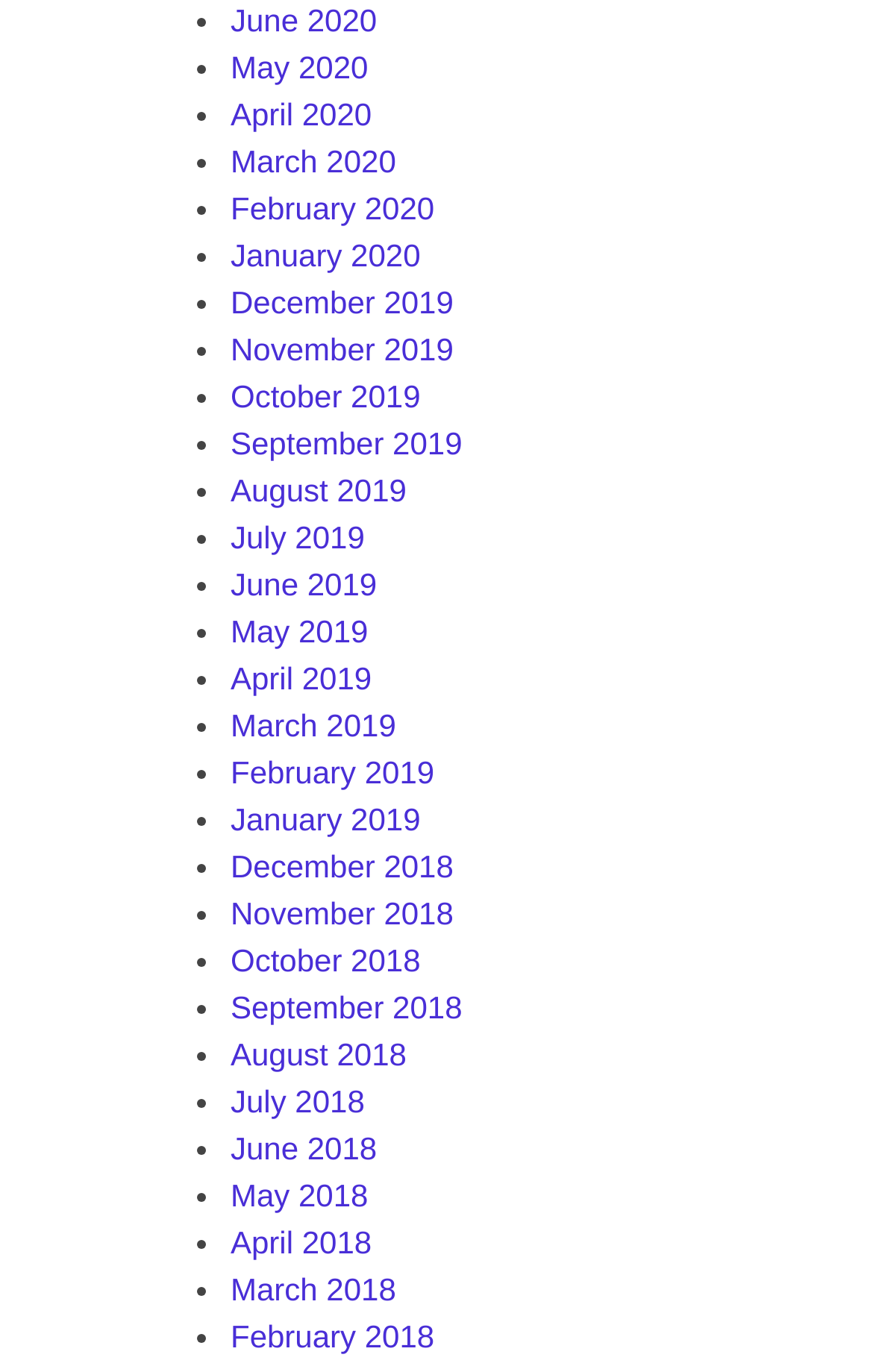Pinpoint the bounding box coordinates for the area that should be clicked to perform the following instruction: "Recommend this page on Delicious".

None